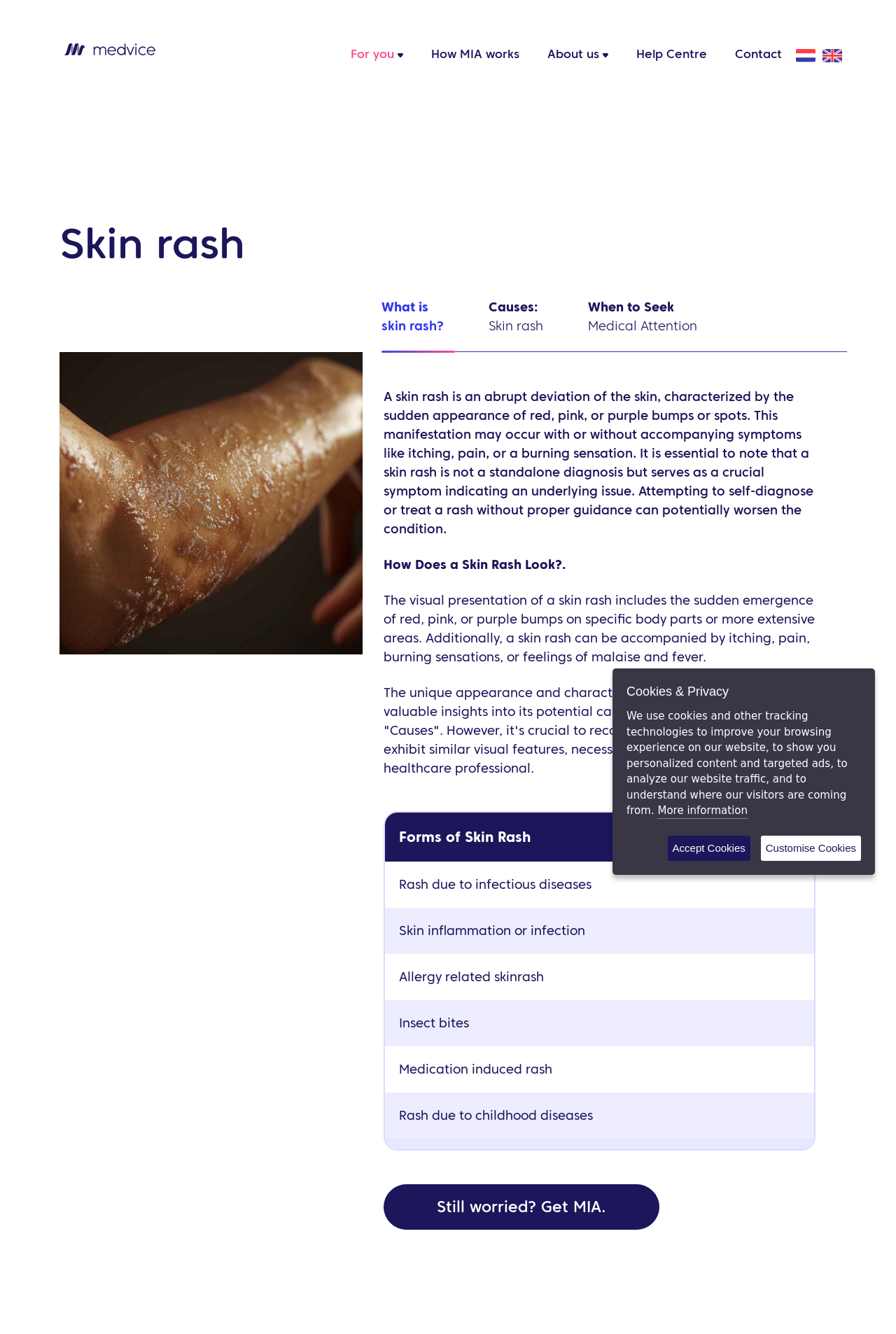Please identify the bounding box coordinates of the element that needs to be clicked to perform the following instruction: "Select the 'Causes: Skin rash' tab".

[0.545, 0.219, 0.606, 0.255]